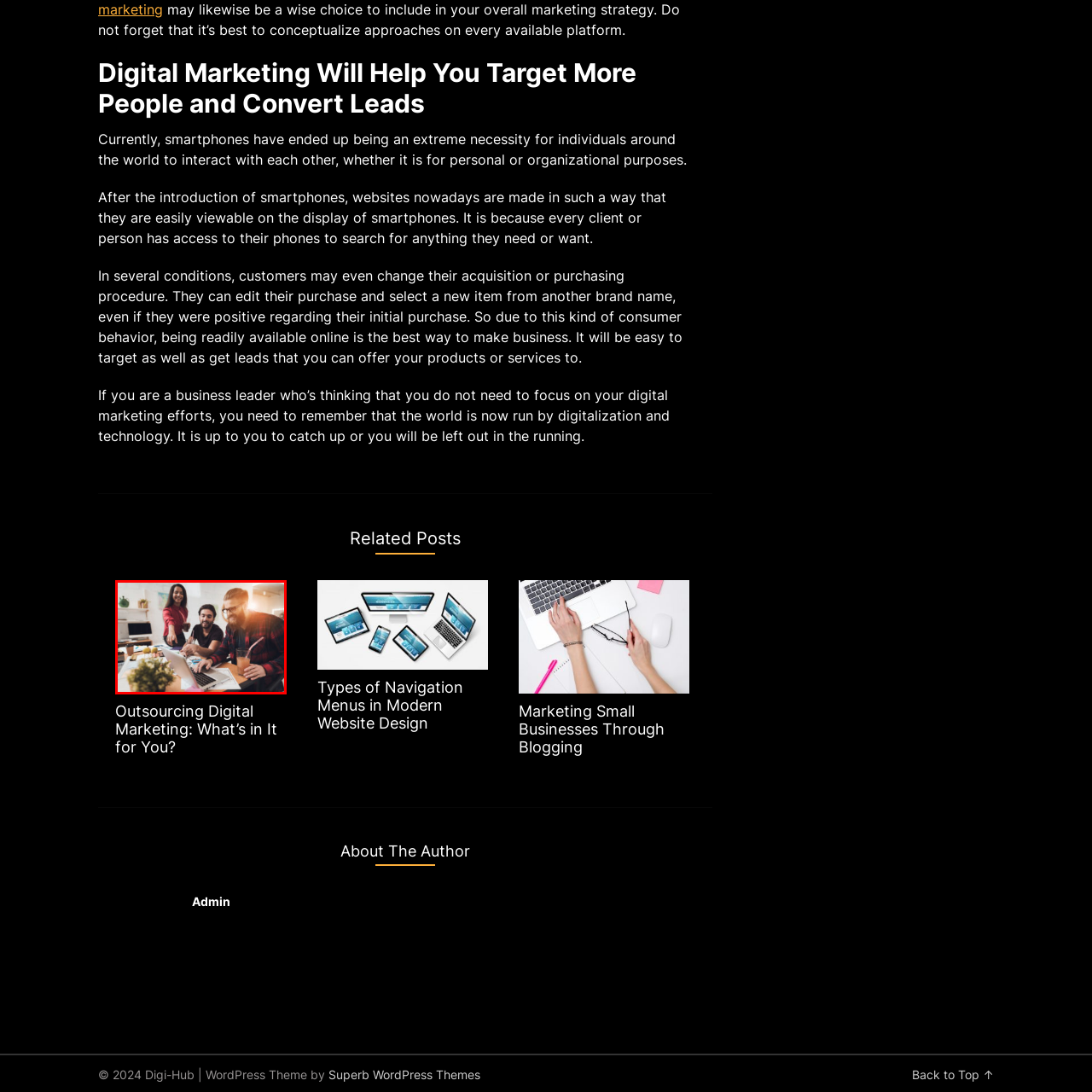What is the man on the right wearing?
Consider the details within the red bounding box and provide a thorough answer to the question.

The man on the right is sporting glasses and a stylish beard, which is a distinctive feature of his appearance in the image.